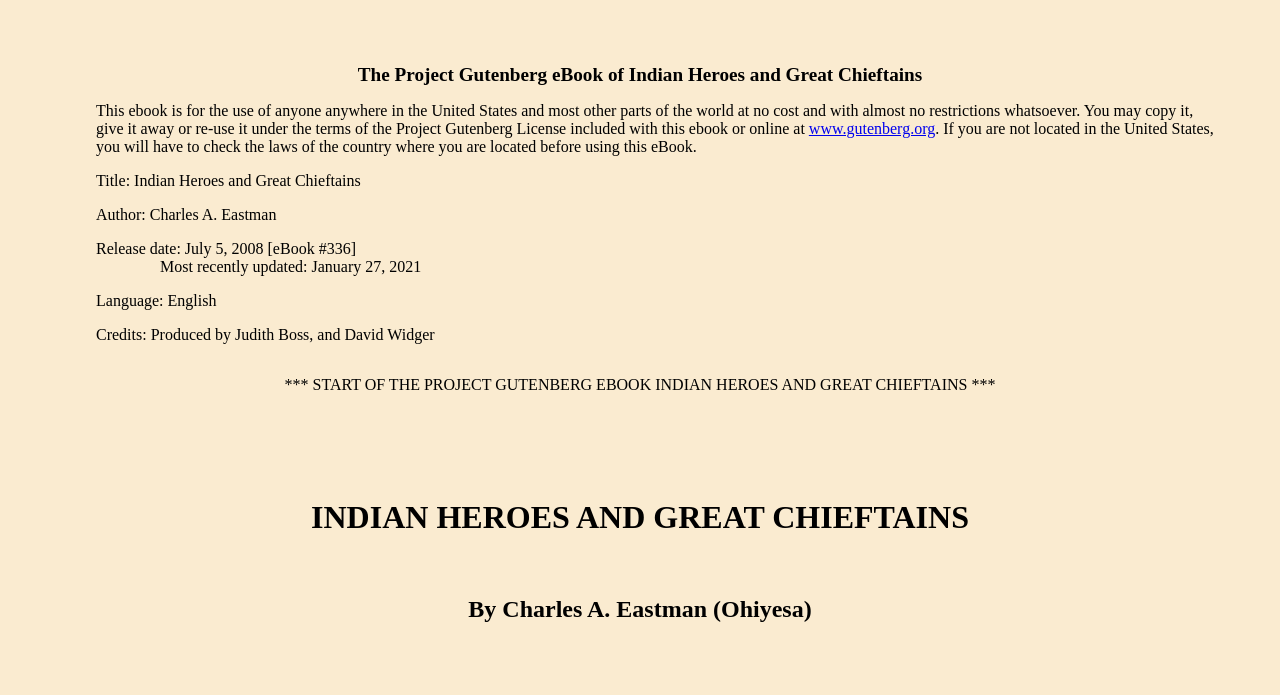Using the element description provided, determine the bounding box coordinates in the format (top-left x, top-left y, bottom-right x, bottom-right y). Ensure that all values are floating point numbers between 0 and 1. Element description: www.gutenberg.org

[0.632, 0.173, 0.731, 0.197]